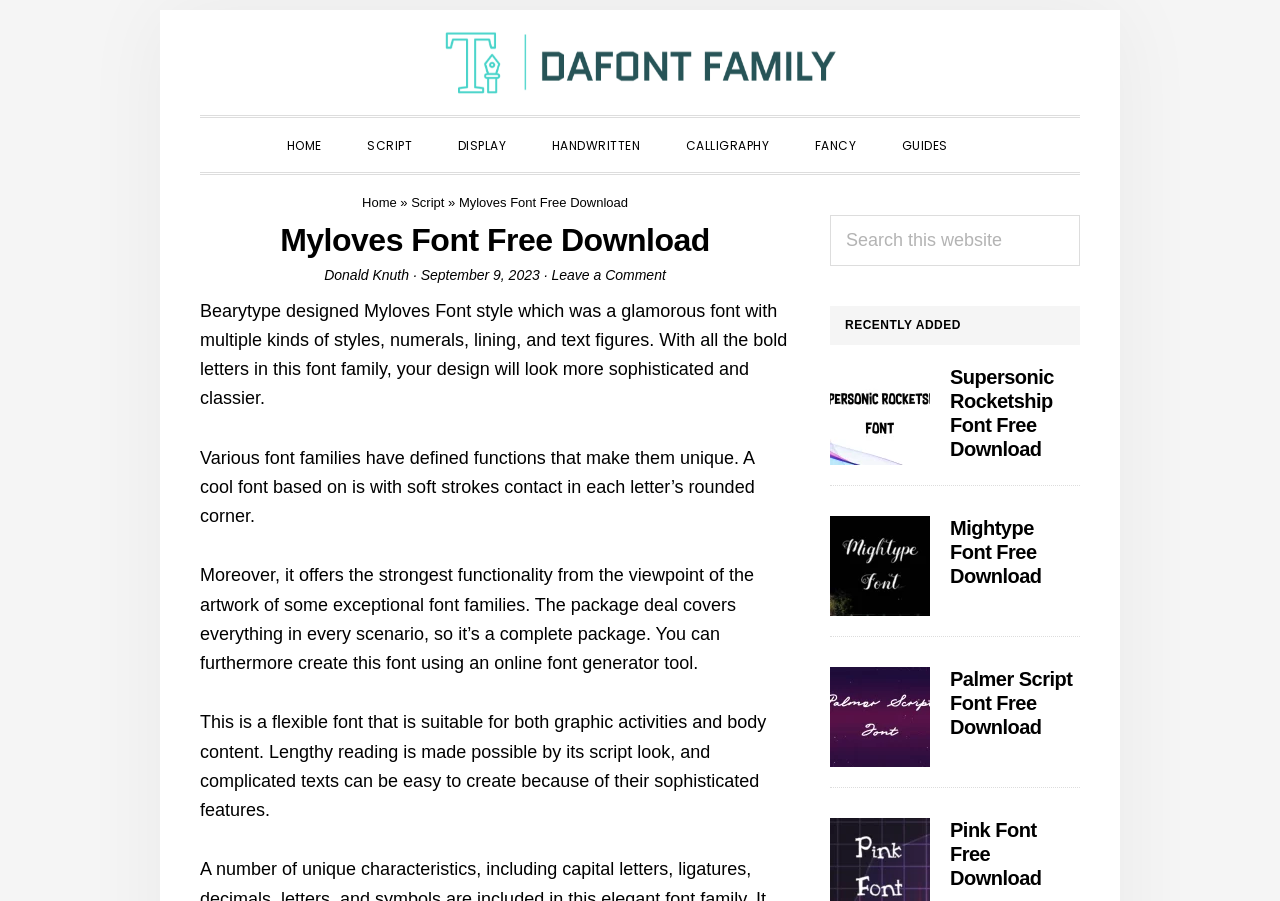Answer the question in a single word or phrase:
What is the name of the recently added font on the webpage?

Supersonic Rocketship Font